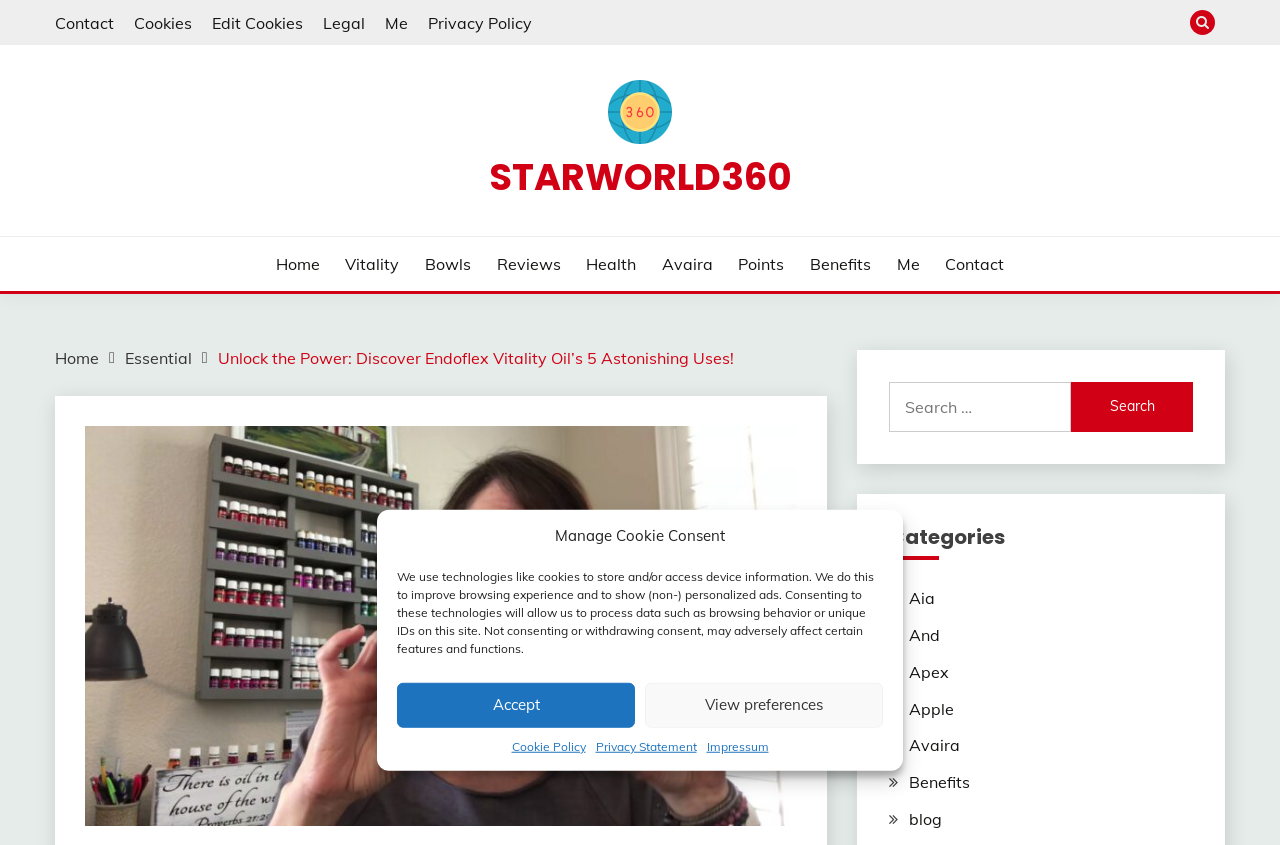Based on what you see in the screenshot, provide a thorough answer to this question: What is the purpose of the Endoflex Vitality Oil?

Based on the webpage's meta description, Endoflex Vitality Oil is a powerful blend specifically created to support the body's endocrine system and promote vitality.